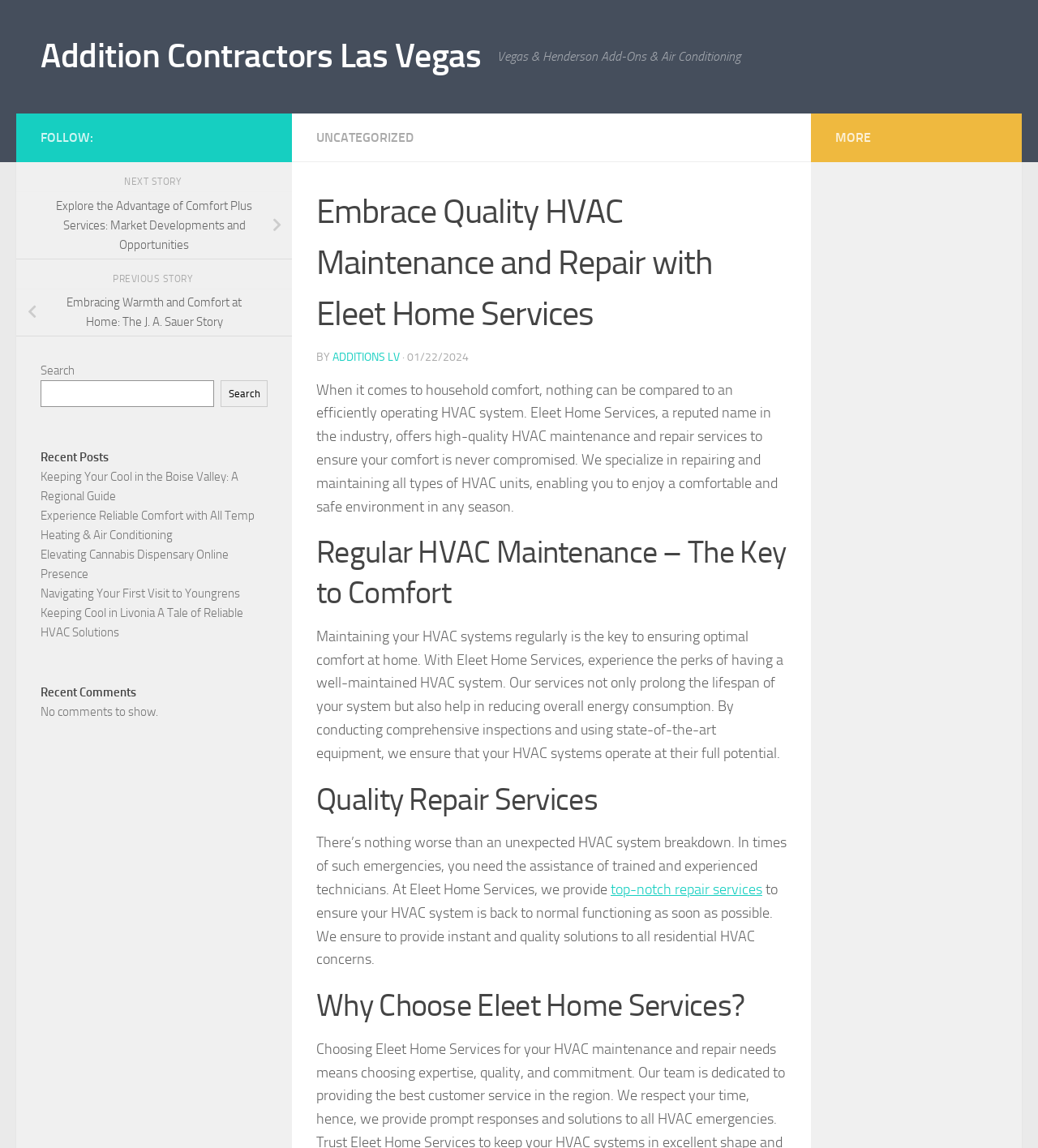What is the company name?
Look at the screenshot and respond with a single word or phrase.

Eleet Home Services